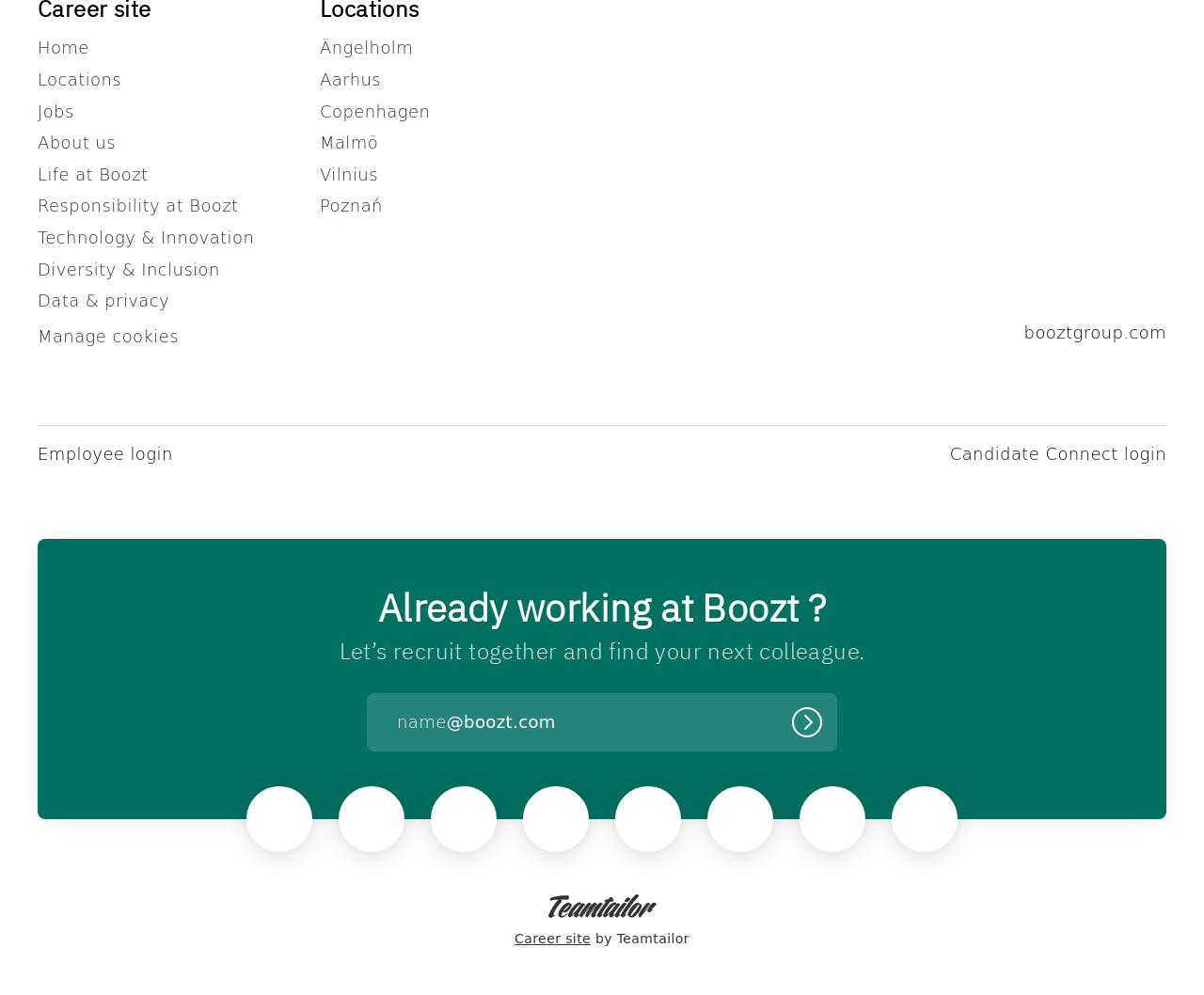Determine the bounding box coordinates of the UI element described below. Use the format (top-left x, top-left y, bottom-right x, bottom-right y) with floating point numbers between 0 and 1: Poznań

[0.266, 0.193, 0.318, 0.221]